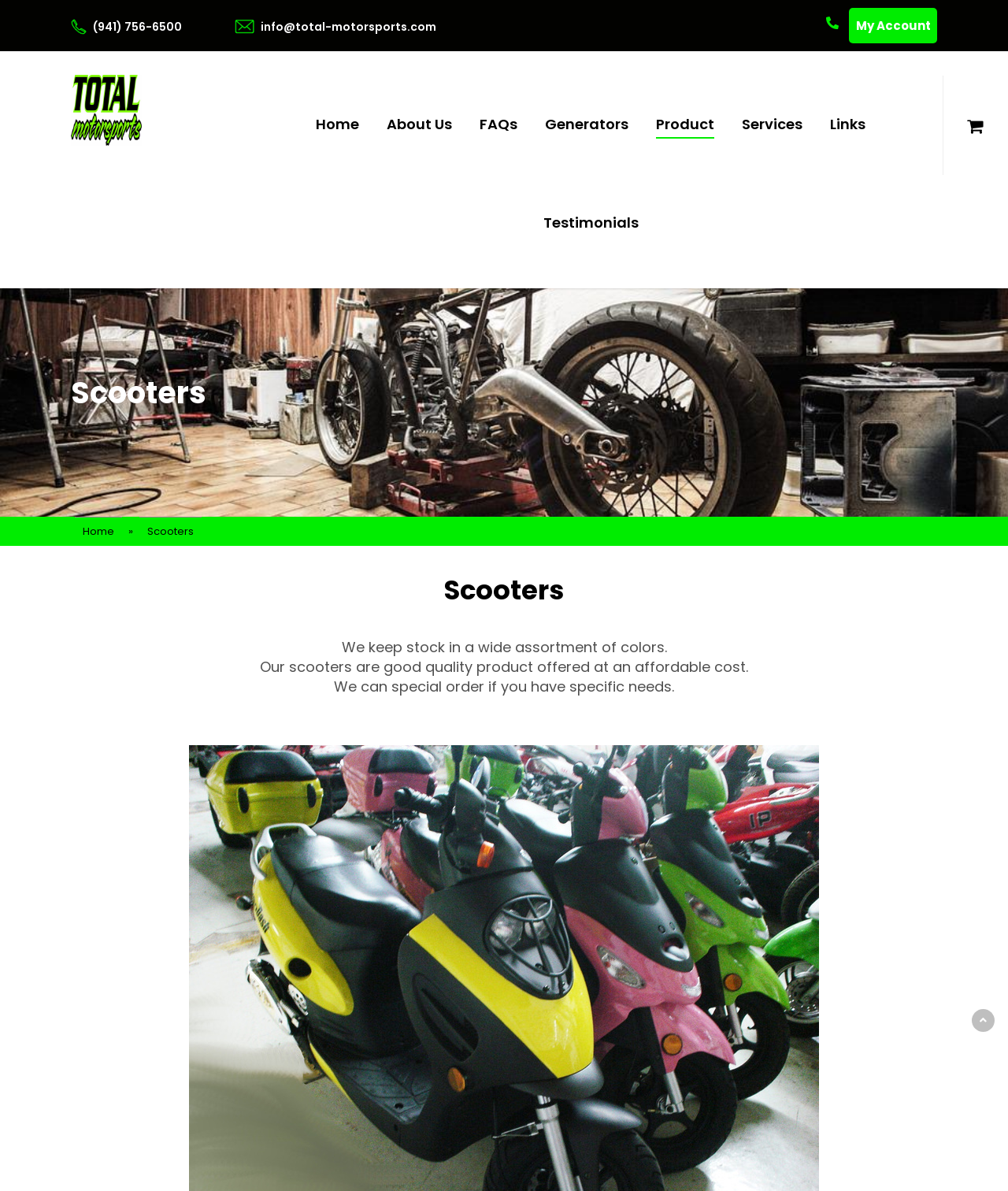Kindly determine the bounding box coordinates for the clickable area to achieve the given instruction: "Send an email".

[0.259, 0.016, 0.481, 0.029]